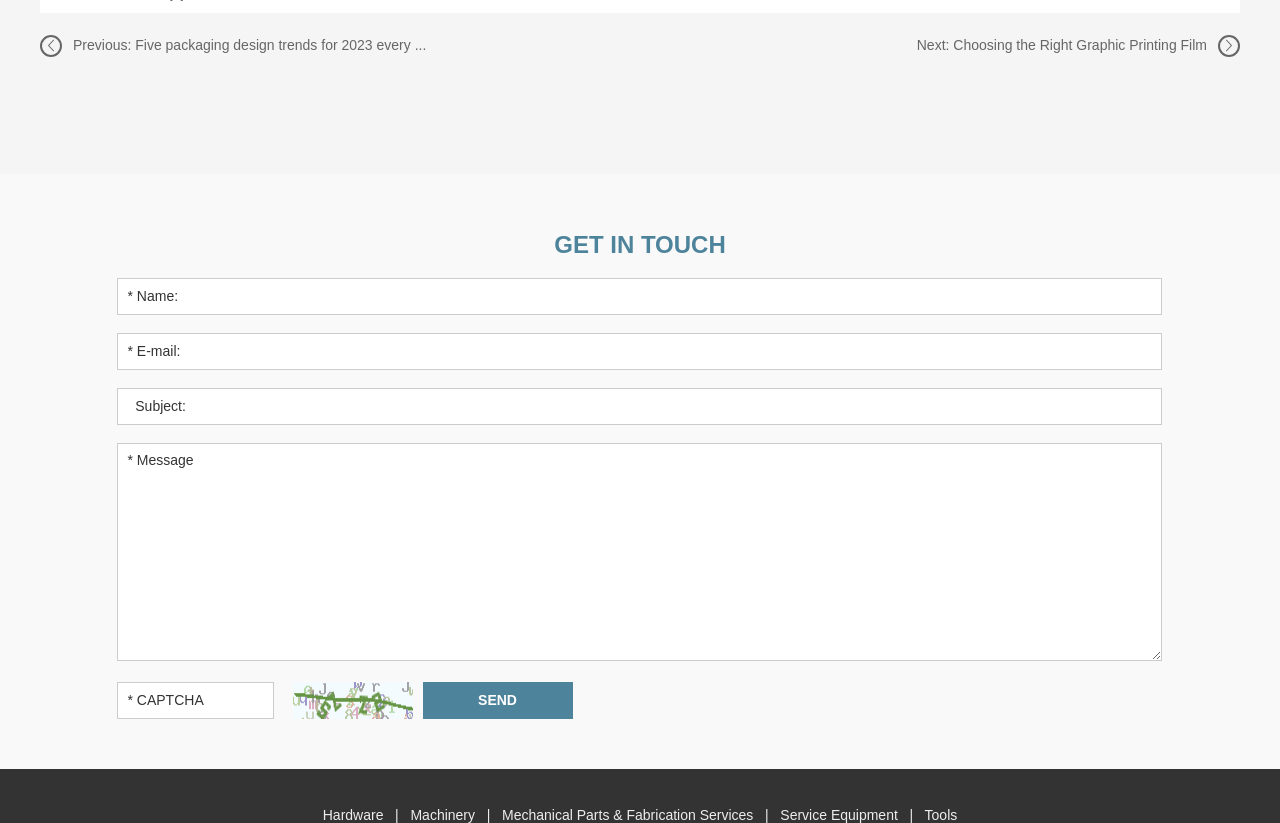Given the element description, predict the bounding box coordinates in the format (top-left x, top-left y, bottom-right x, bottom-right y). Make sure all values are between 0 and 1. Here is the element description: Service Equipment

[0.61, 0.95, 0.704, 1.0]